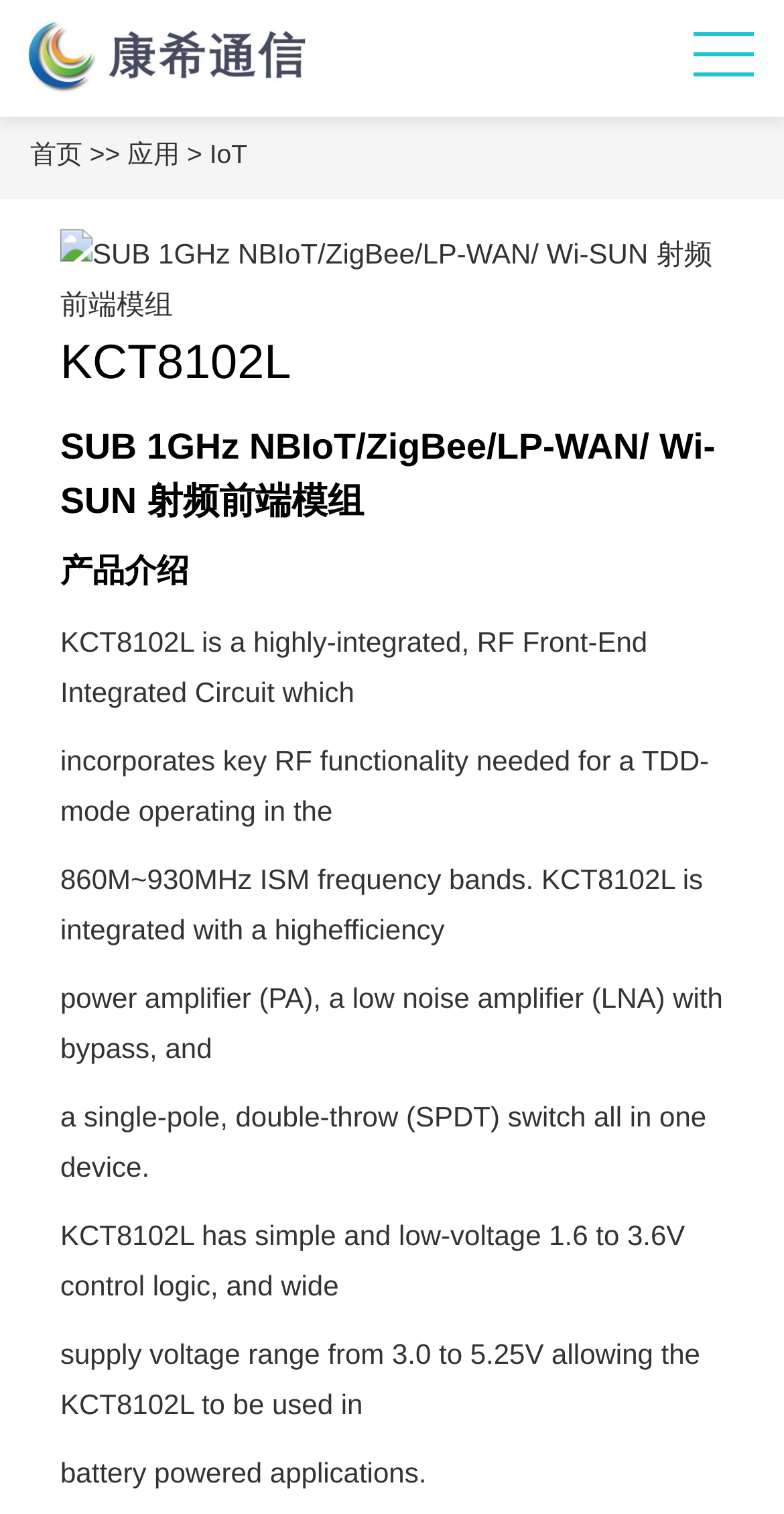What frequency bands does KCT8102L operate in?
Can you provide a detailed and comprehensive answer to the question?

The frequency bands are obtained from the product introduction section, where it is mentioned that KCT8102L operates in the 860M~930MHz ISM frequency bands.